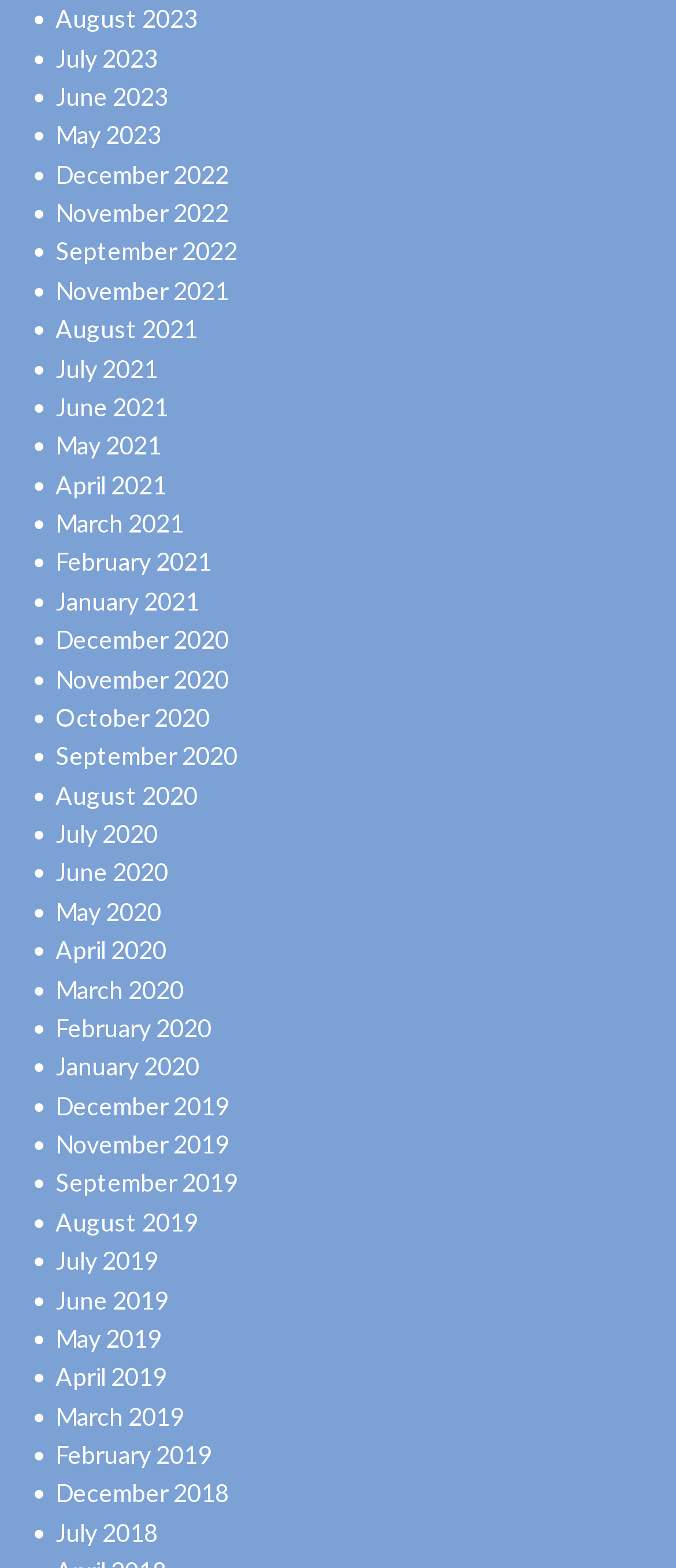Can you find the bounding box coordinates of the area I should click to execute the following instruction: "Go to July 2021"?

[0.082, 0.225, 0.233, 0.244]